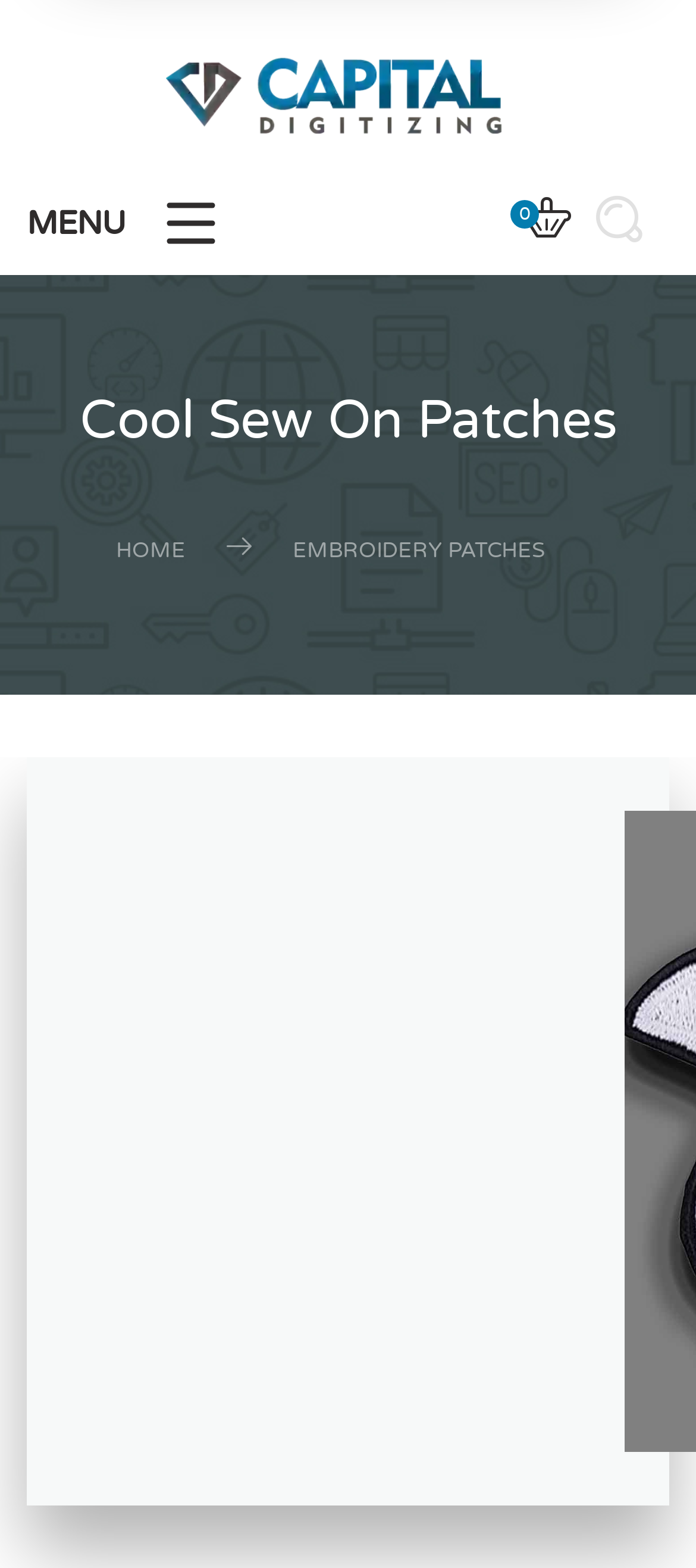Please examine the image and provide a detailed answer to the question: Is there a logo on the webpage?

I found an image element with the description 'capital', which suggests that it is a logo, likely representing the brand 'Capital Digitizing'.